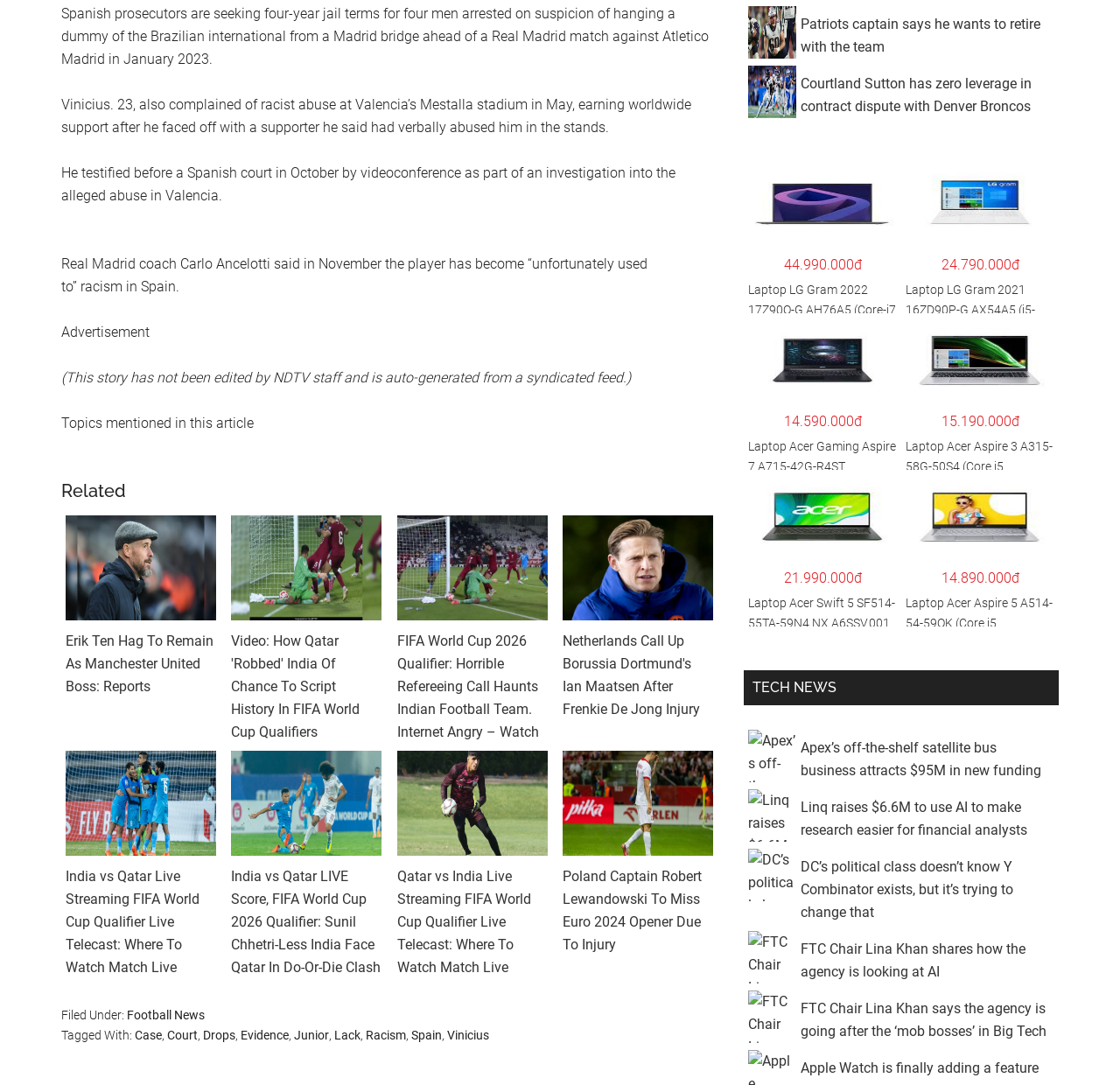Locate the bounding box coordinates of the element that needs to be clicked to carry out the instruction: "Click on the link to read about Erik Ten Hag". The coordinates should be given as four float numbers ranging from 0 to 1, i.e., [left, top, right, bottom].

[0.055, 0.472, 0.196, 0.578]